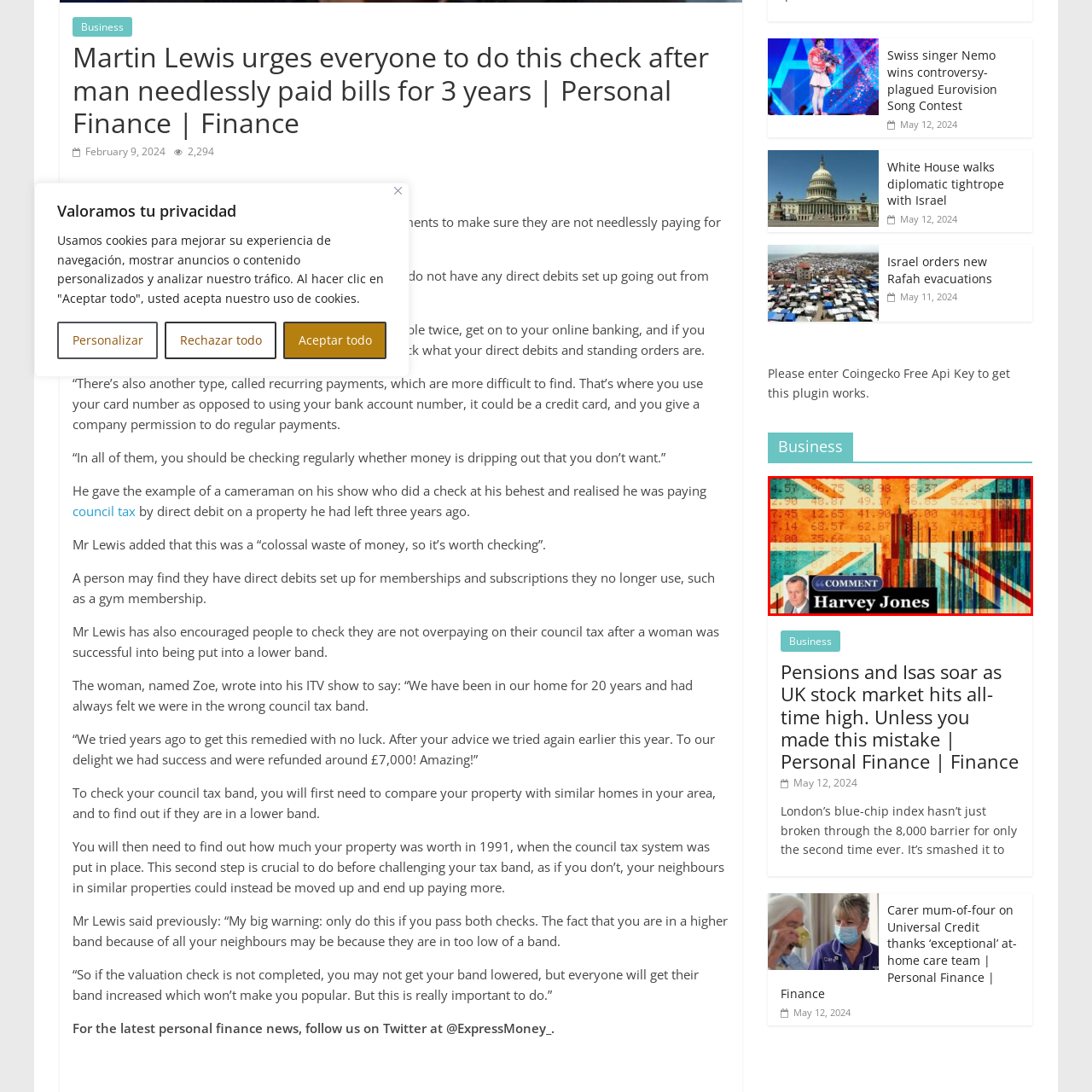Analyze the picture within the red frame, What is the role of Harvey Jones? 
Provide a one-word or one-phrase response.

Providing commentary